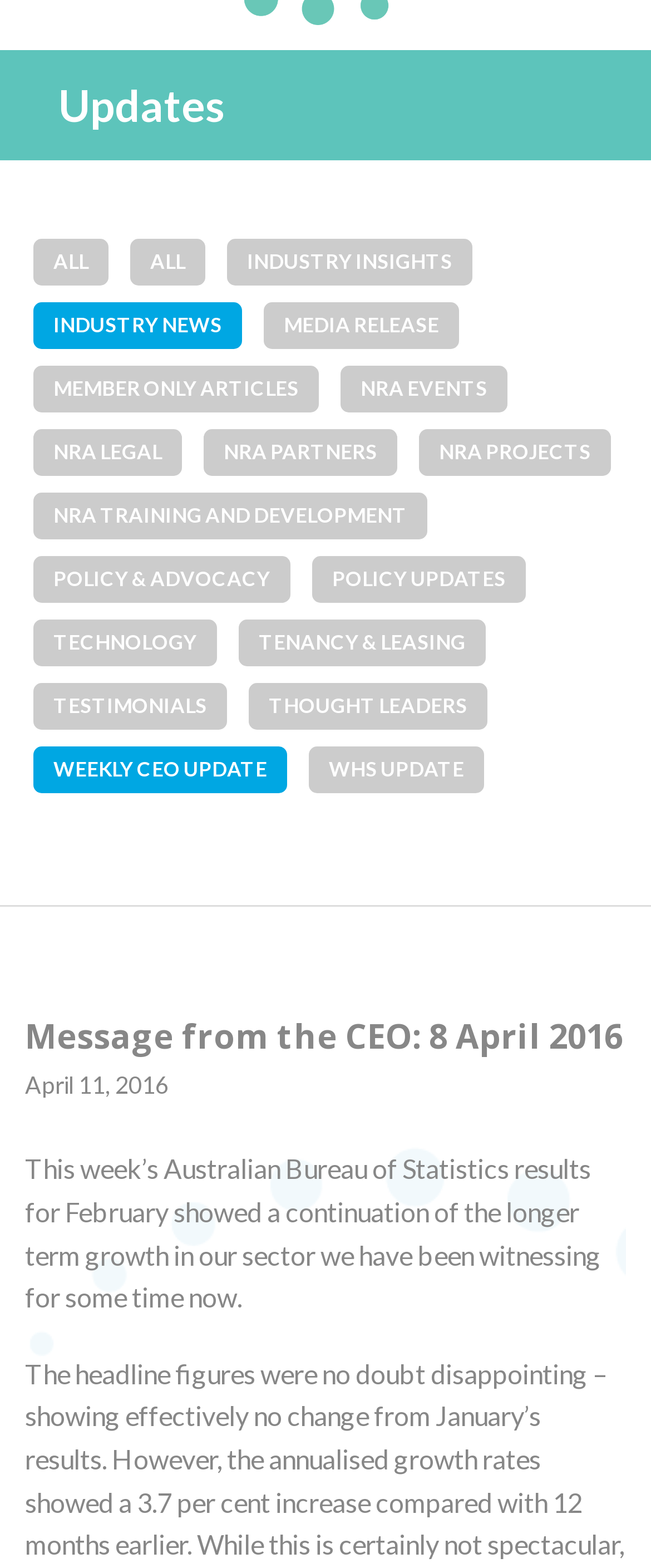Given the element description "WHS Update", identify the bounding box of the corresponding UI element.

[0.474, 0.476, 0.744, 0.506]